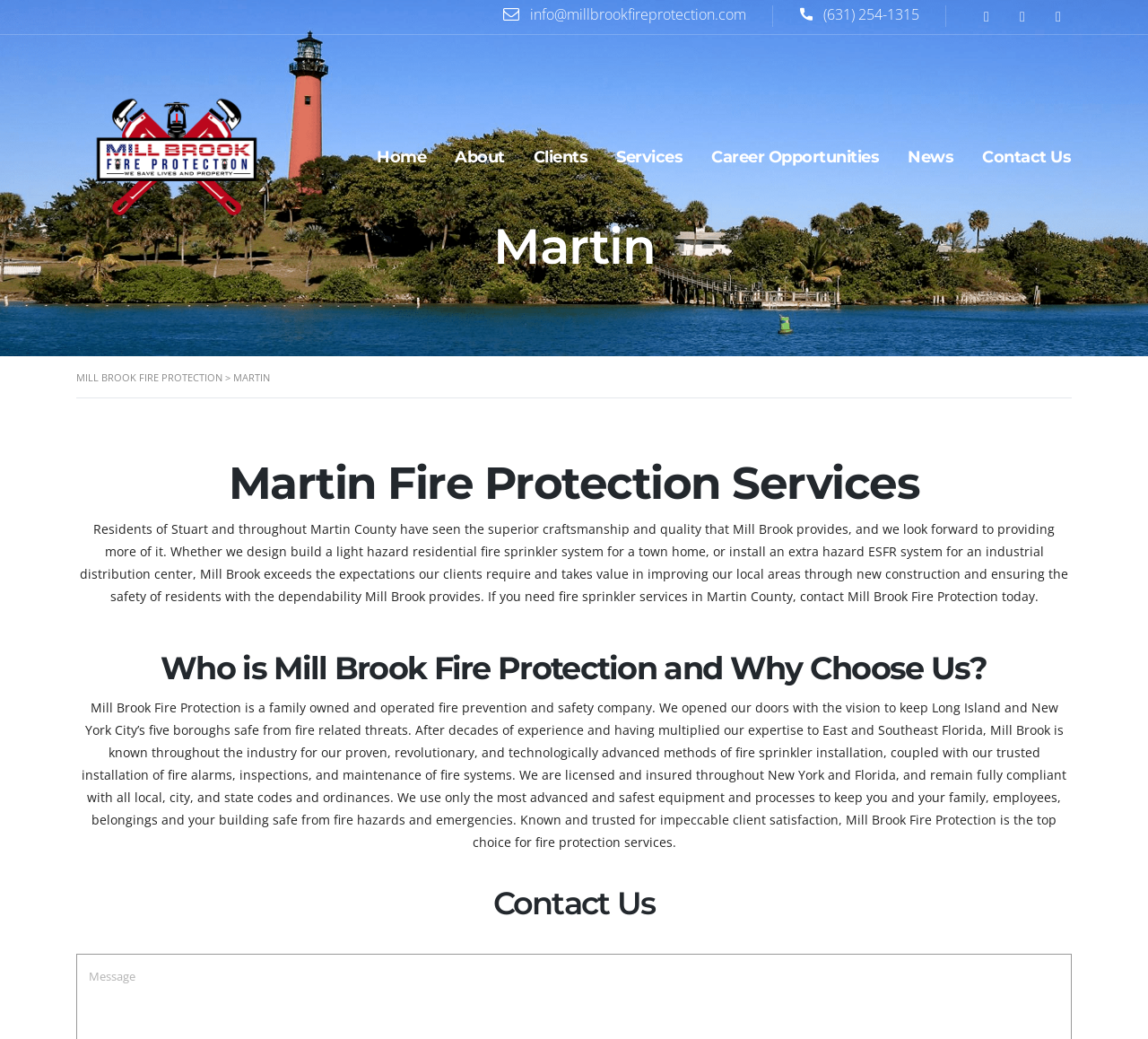Given the element description: "Contact Us", predict the bounding box coordinates of this UI element. The coordinates must be four float numbers between 0 and 1, given as [left, top, right, bottom].

[0.843, 0.131, 0.945, 0.171]